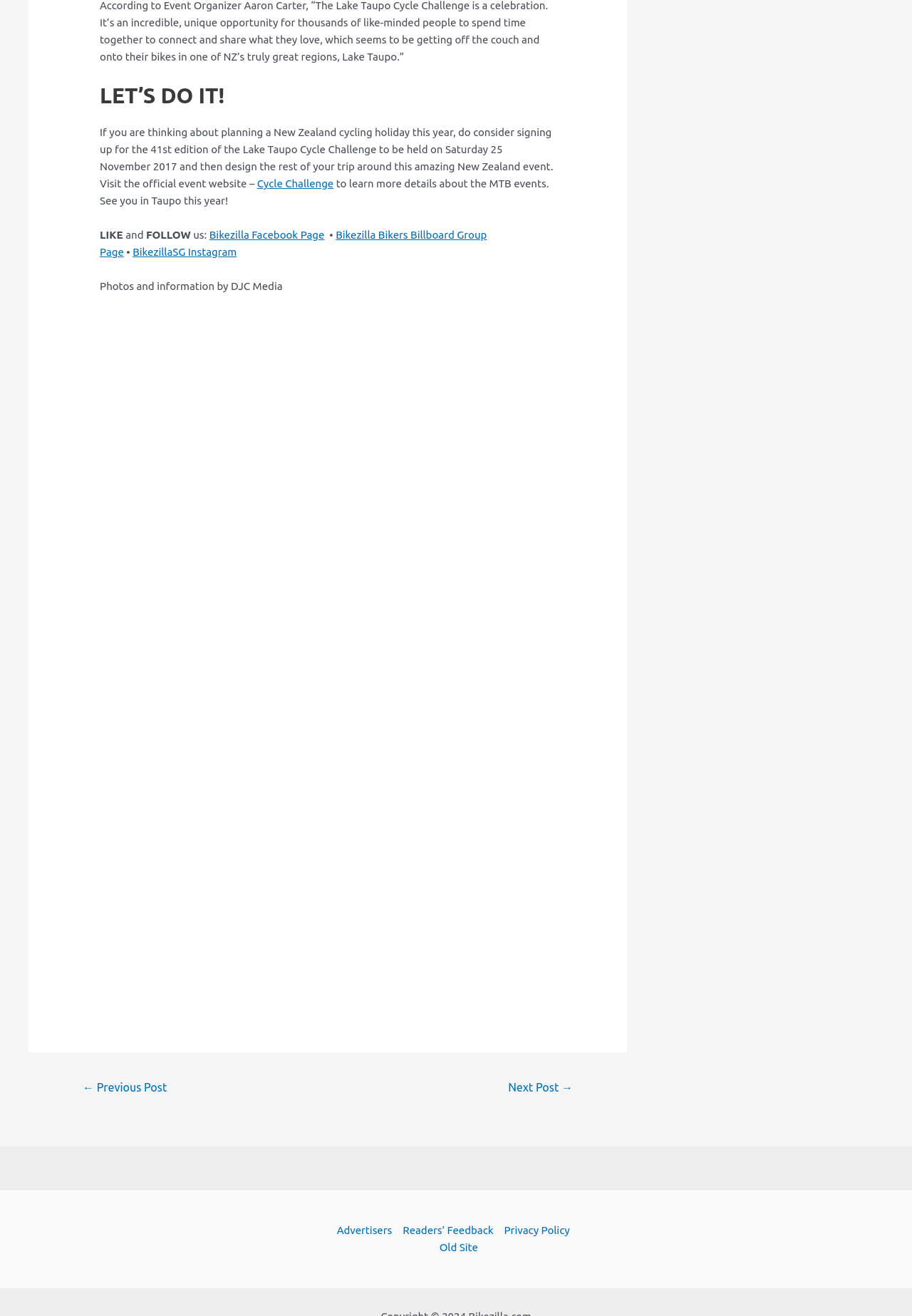What is the event mentioned in the webpage?
Give a one-word or short phrase answer based on the image.

Lake Taupo Cycle Challenge